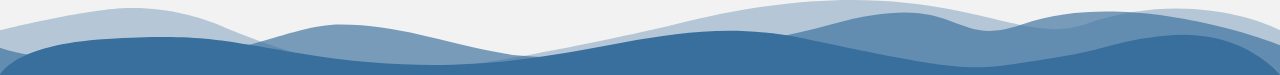Describe all the elements and aspects of the image comprehensively.

The image features a serene abstract representation of waves in varying shades of blue, evoking a sense of calm and tranquility. The gentle curves and gradients suggest movement, reminiscent of water flowing smoothly, which may symbolize the holistic approach of Chinese medicine in understanding the body and its relationship with nature. This visual composition complements the content it accompanies, which discusses the foundational concepts of biomedicine and Chinese medicine, highlighting their differing historical and cultural contexts. The image serves as a visual metaphor for the functional flows and interactions emphasized in traditional Chinese medicinal practices.